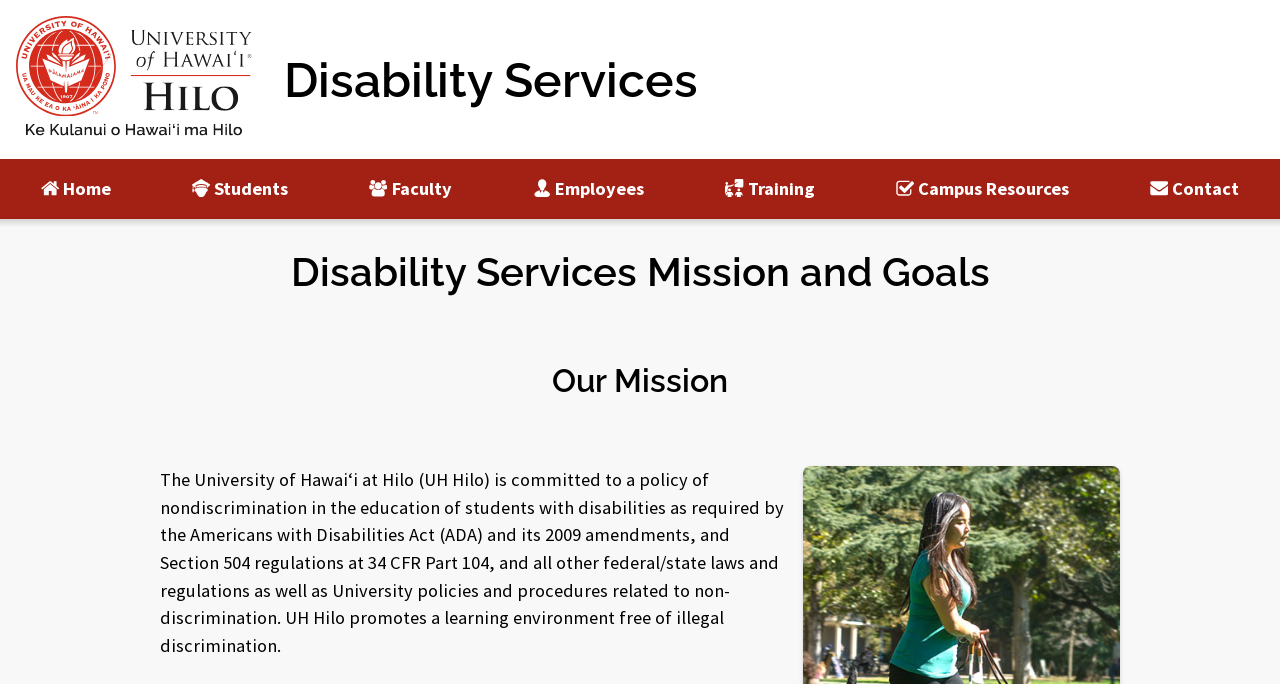Identify the bounding box for the given UI element using the description provided. Coordinates should be in the format (top-left x, top-left y, bottom-right x, bottom-right y) and must be between 0 and 1. Here is the description: Students

[0.137, 0.233, 0.238, 0.32]